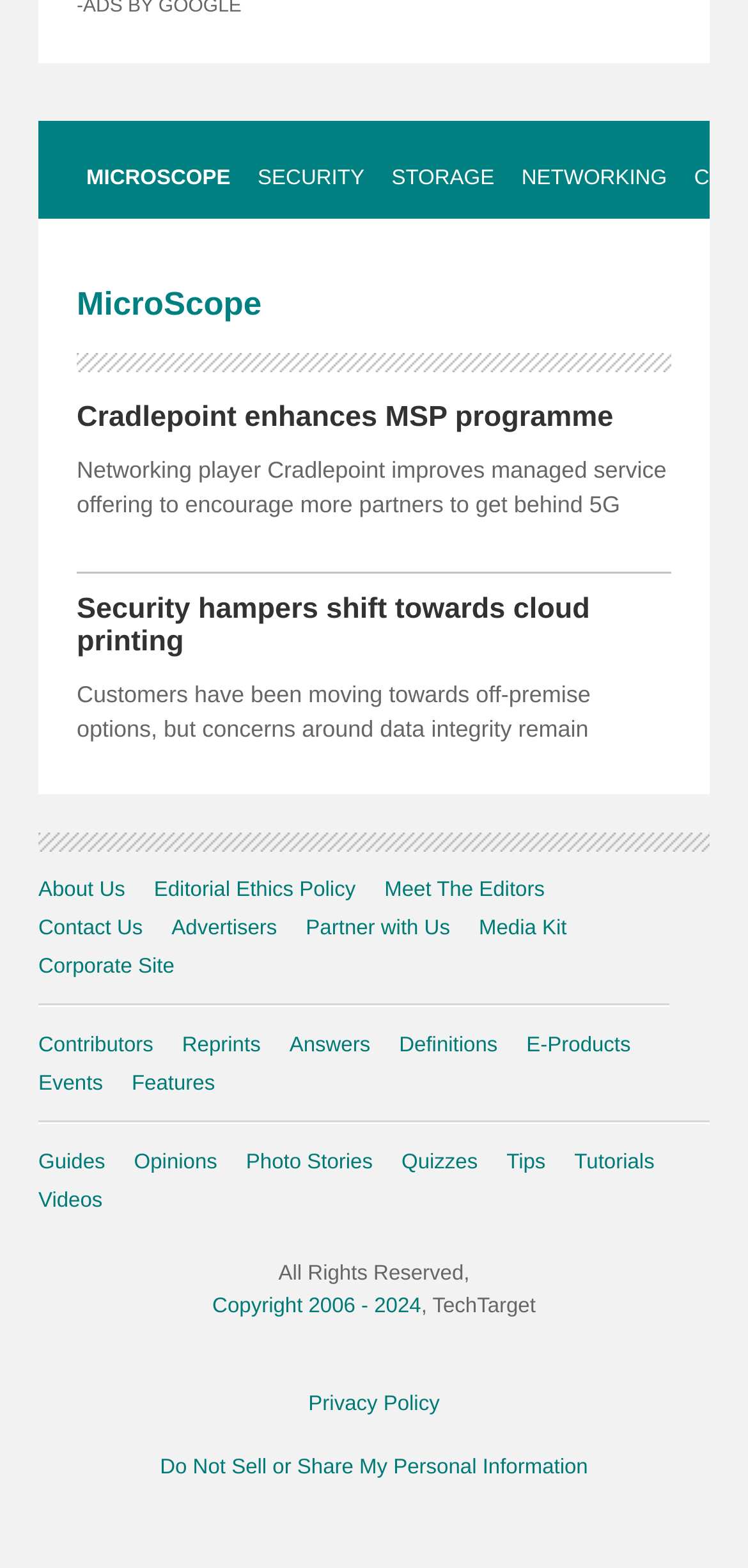Refer to the image and provide a thorough answer to this question:
What is the main category of resources?

The main category of resources can be determined by looking at the navigation element with the text 'Latest Resources' at the top of the webpage. This element is a parent node to several link elements, indicating that it is a category or grouping of resources.